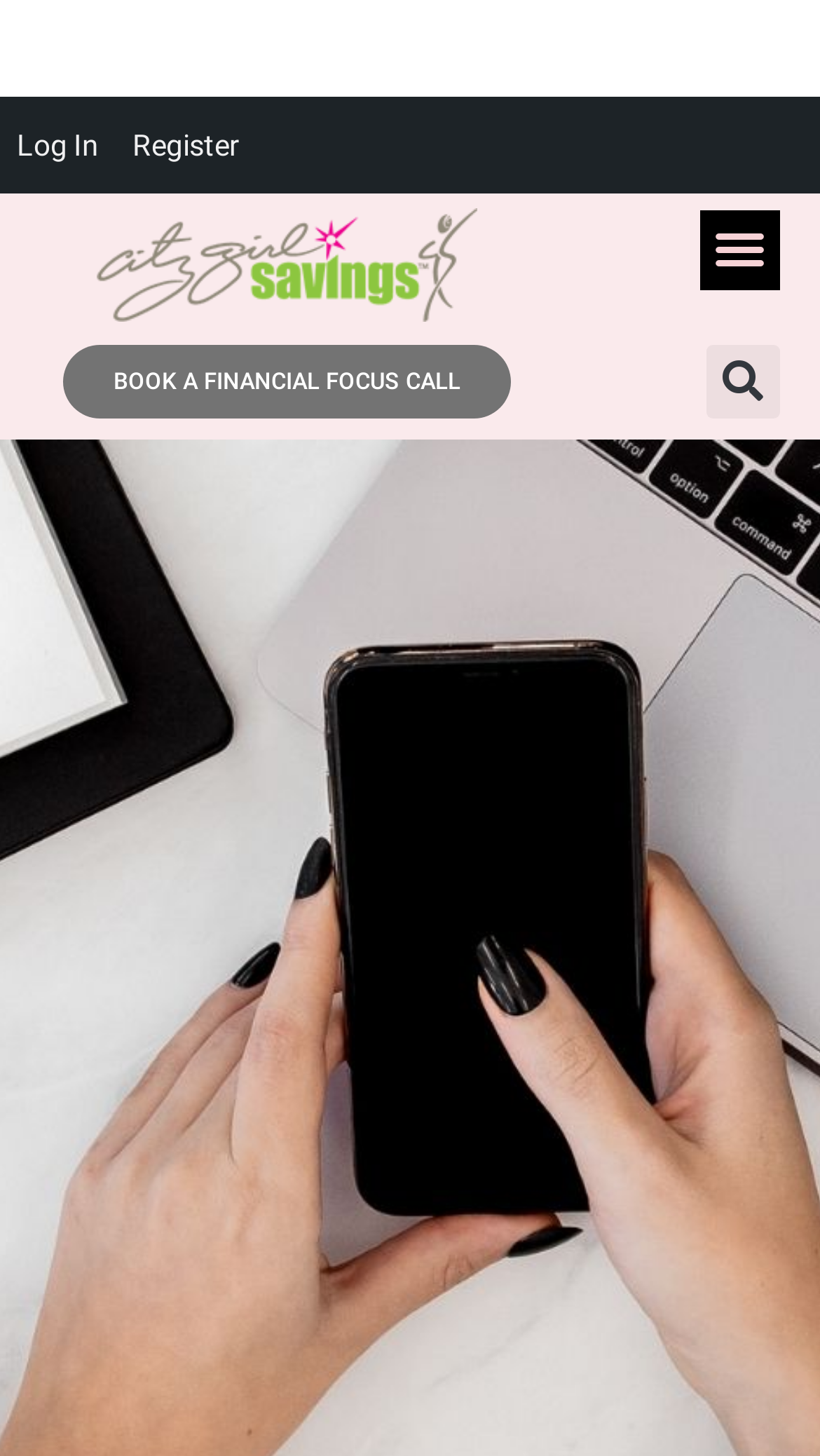What is the purpose of the 'Log In' and 'Register' menu items?
Refer to the image and answer the question using a single word or phrase.

To log in or register an account